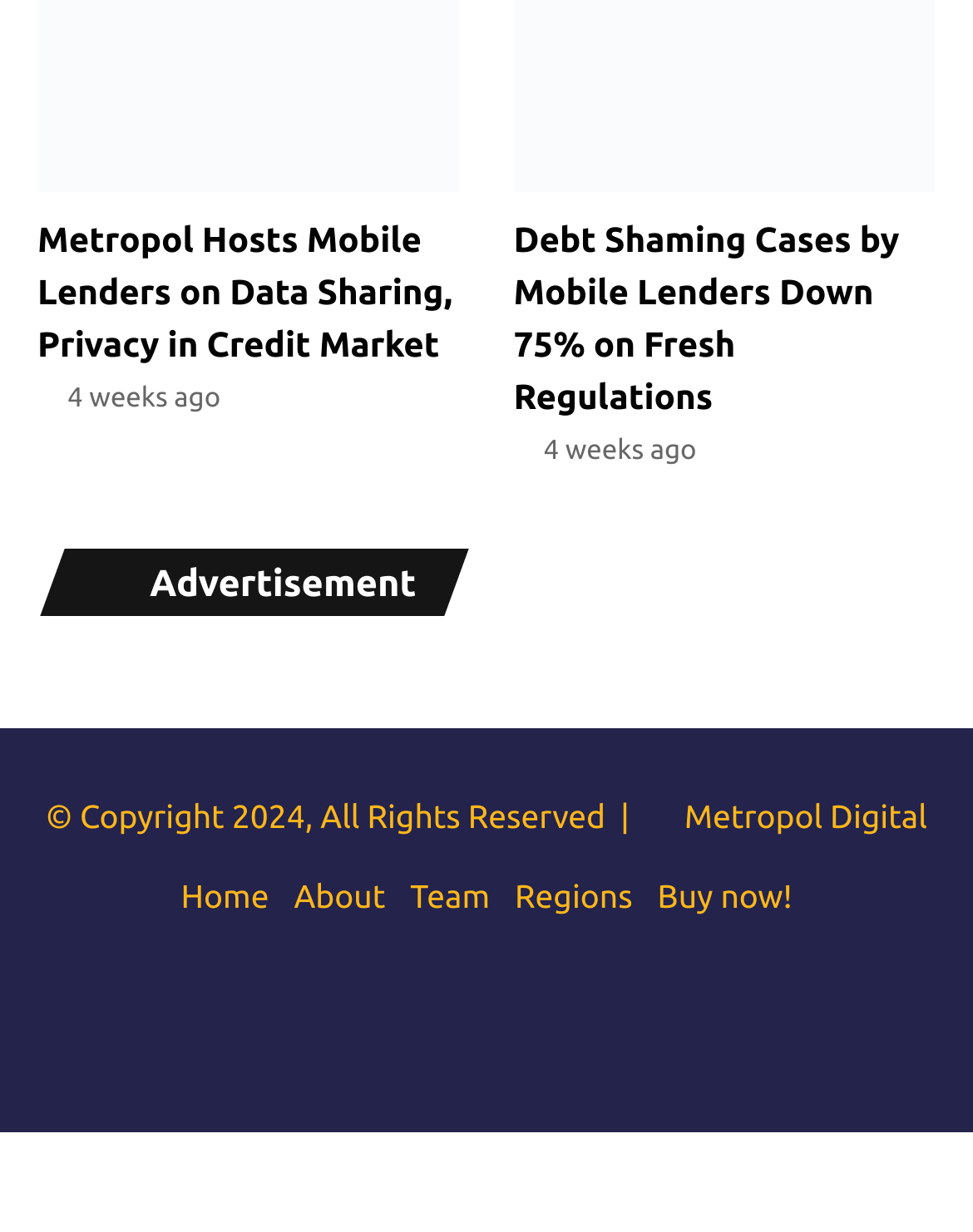What is the topic of the first news article?
Your answer should be a single word or phrase derived from the screenshot.

Metropol Hosts Mobile Lenders